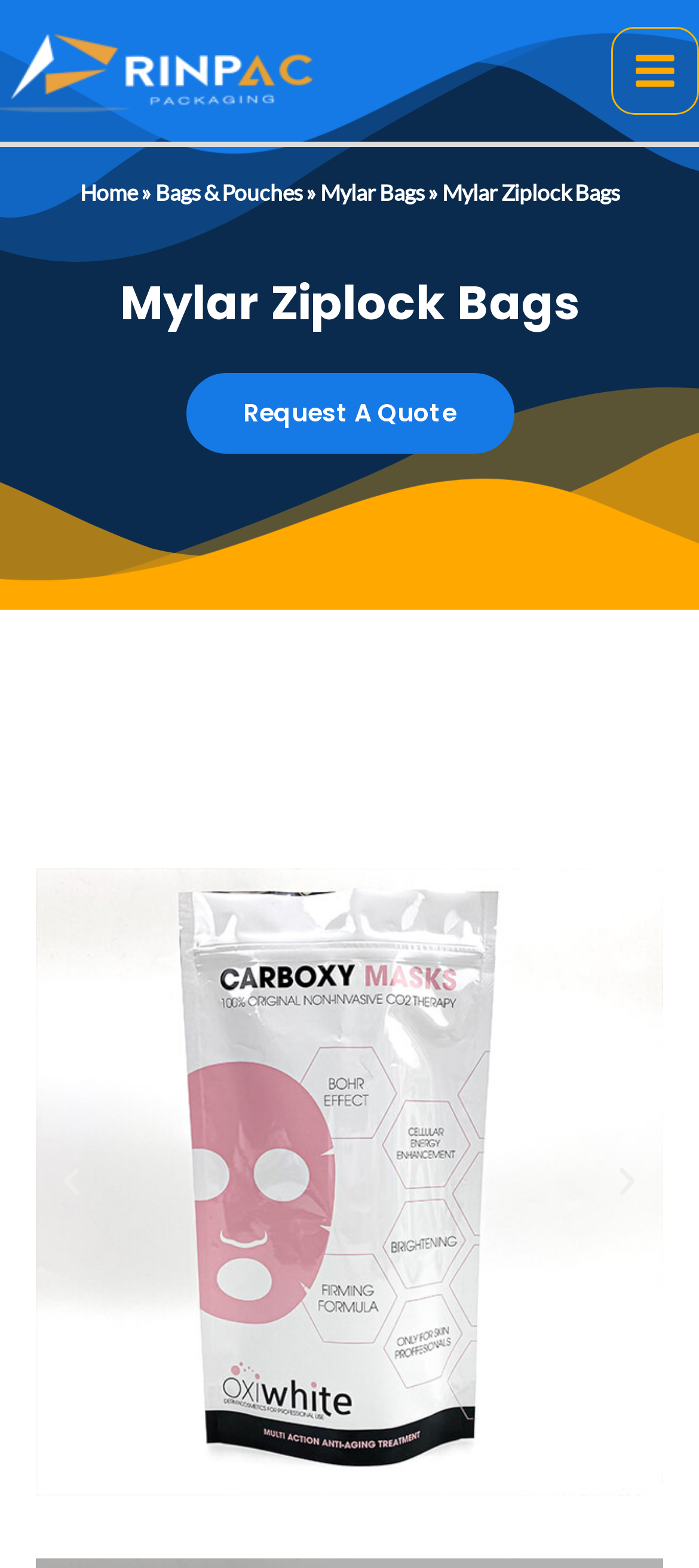Please identify the bounding box coordinates of the clickable element to fulfill the following instruction: "Request a quote". The coordinates should be four float numbers between 0 and 1, i.e., [left, top, right, bottom].

[0.265, 0.238, 0.735, 0.29]